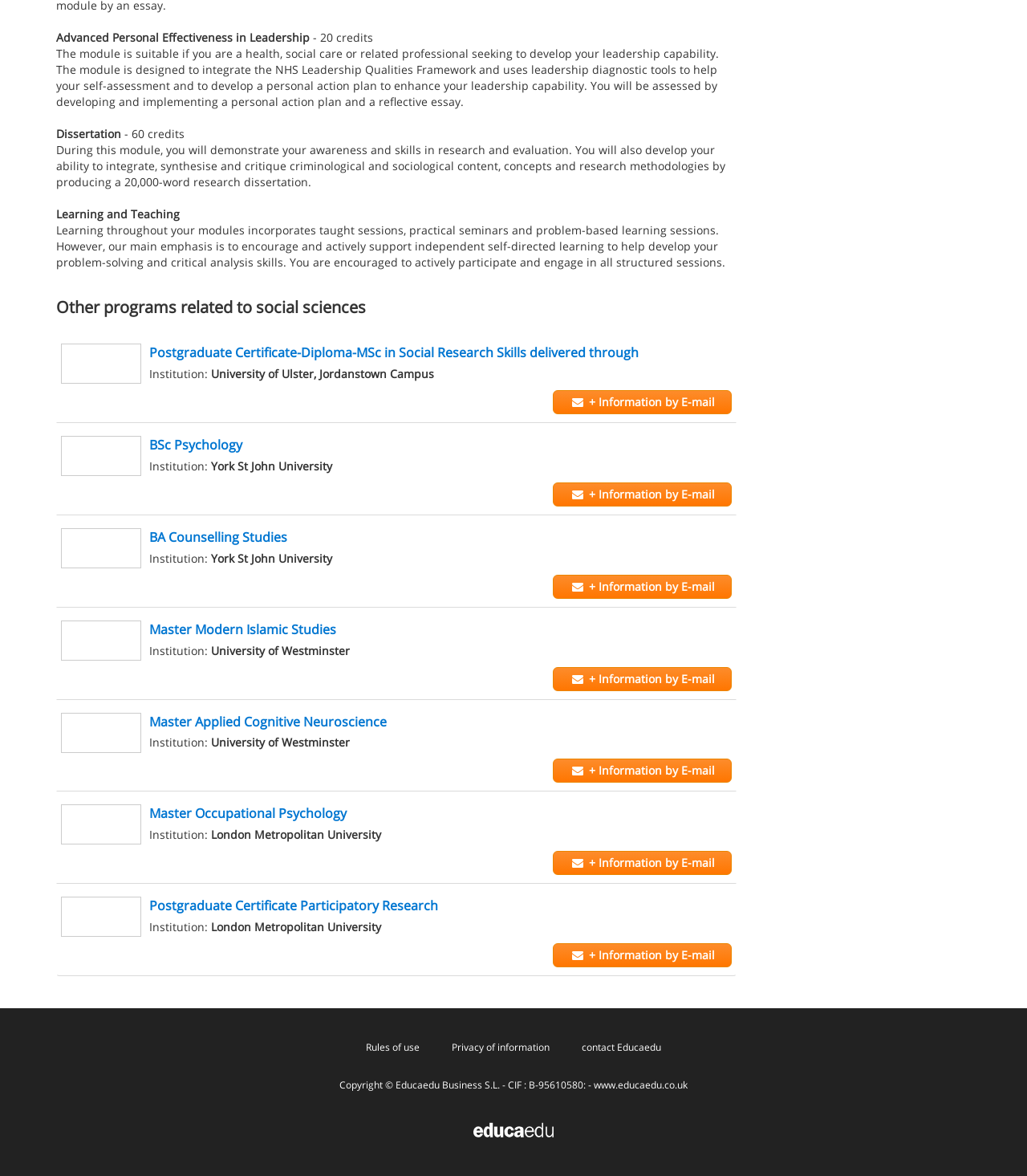What is the name of the module?
Look at the screenshot and provide an in-depth answer.

The question asks for the name of the module, which can be found in the first StaticText element with the text 'Advanced Personal Effectiveness in Leadership'.